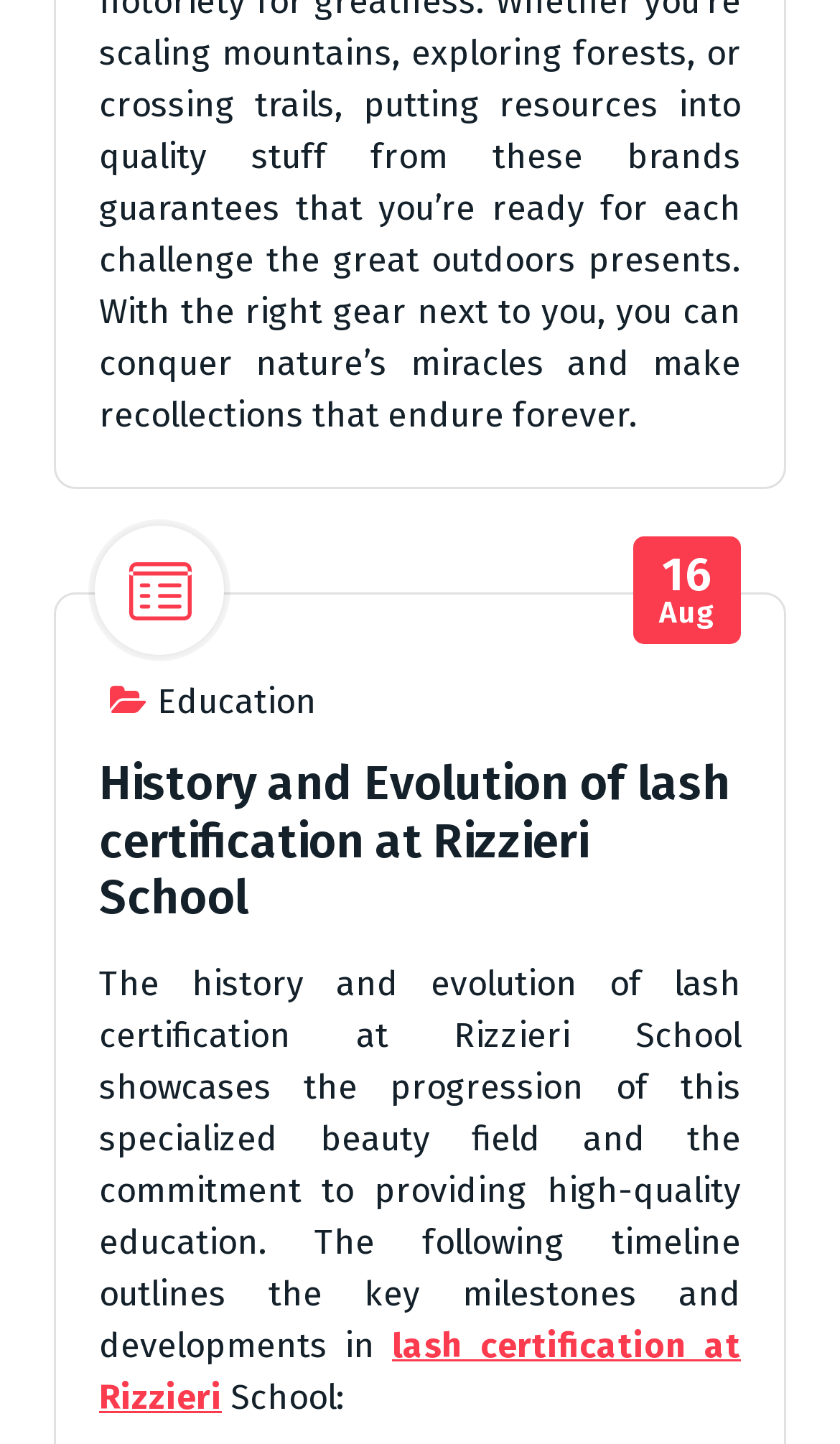Locate the UI element described by Education and provide its bounding box coordinates. Use the format (top-left x, top-left y, bottom-right x, bottom-right y) with all values as floating point numbers between 0 and 1.

[0.187, 0.472, 0.377, 0.5]